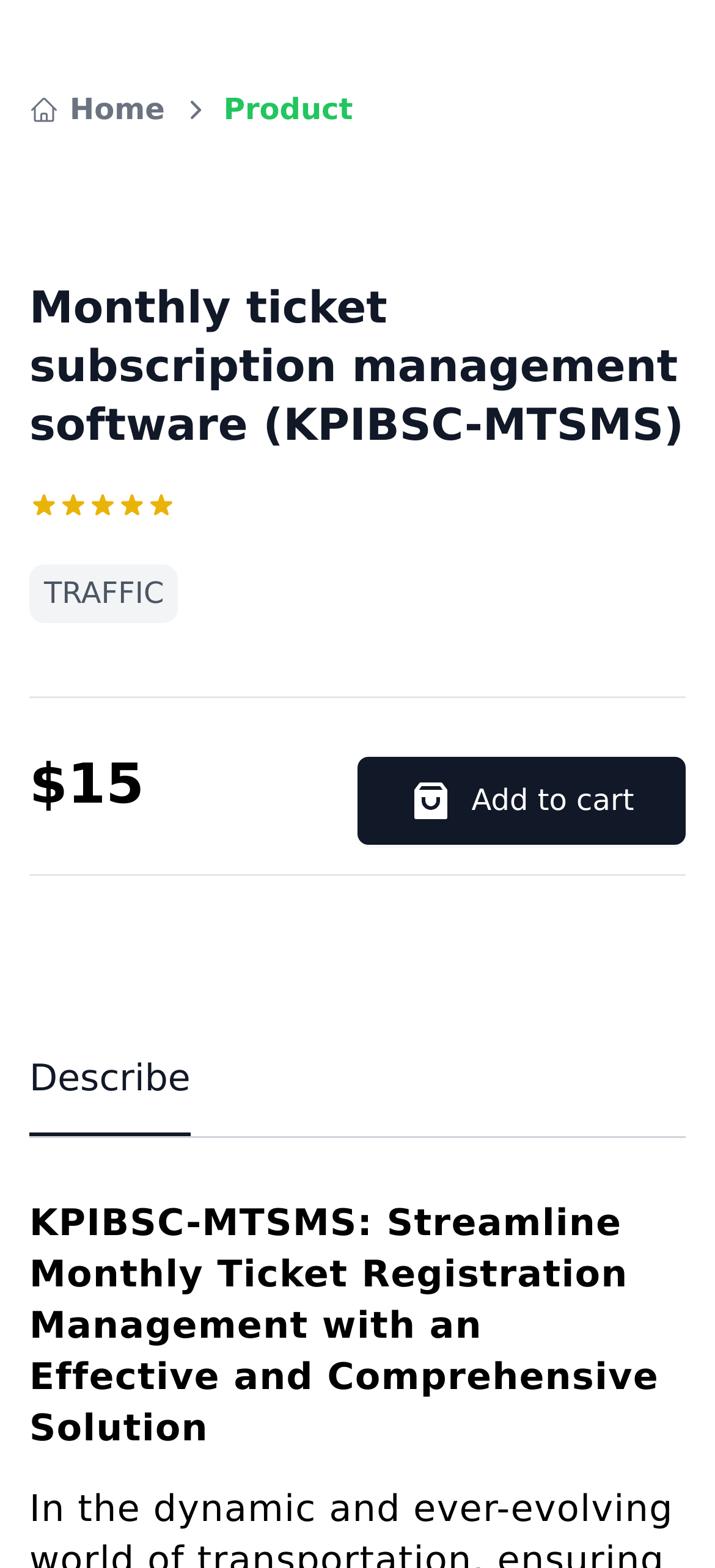Please answer the following question using a single word or phrase: 
How many tags are there?

6